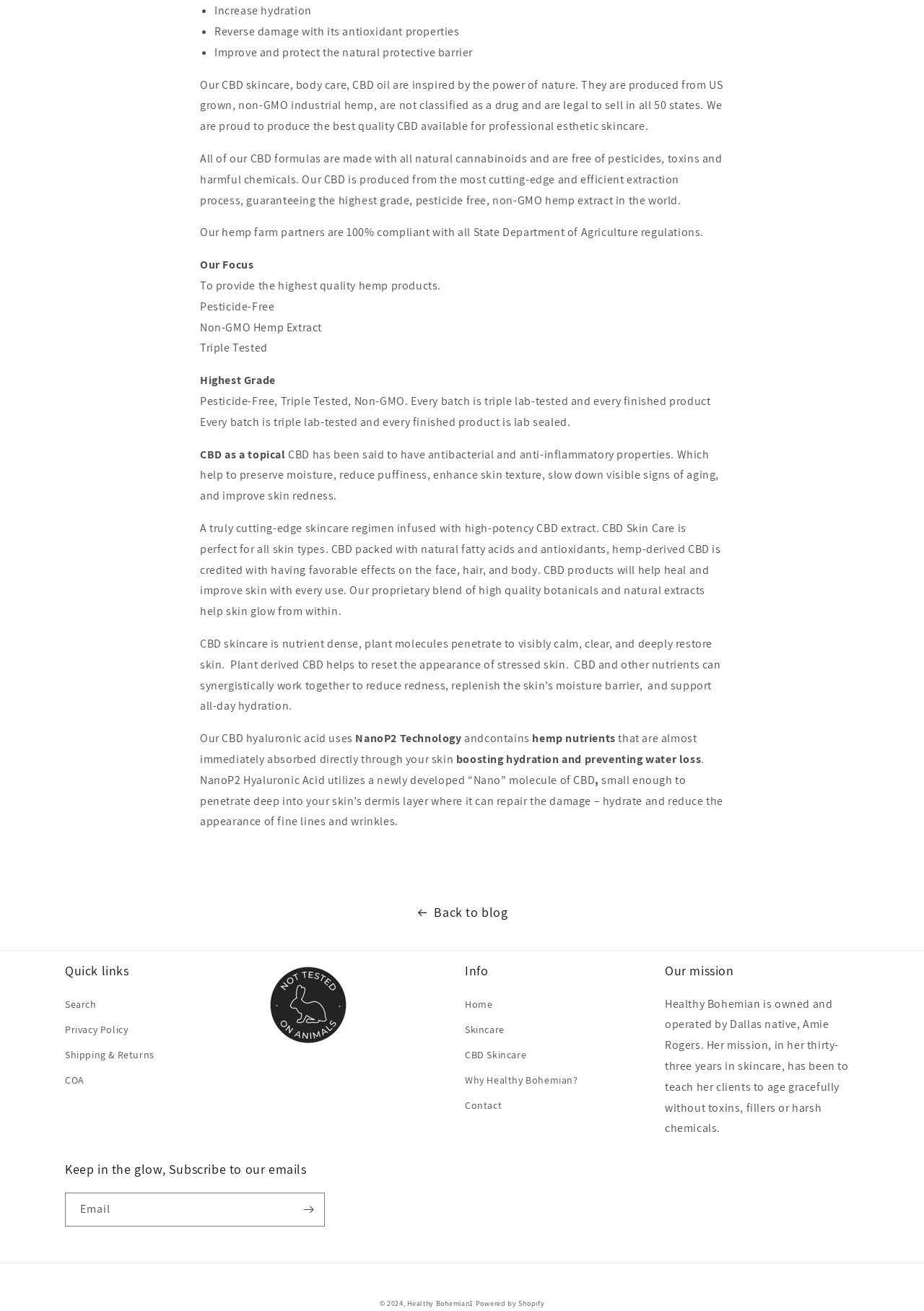Refer to the element description Back to blog and identify the corresponding bounding box in the screenshot. Format the coordinates as (top-left x, top-left y, bottom-right x, bottom-right y) with values in the range of 0 to 1.

[0.0, 0.687, 1.0, 0.705]